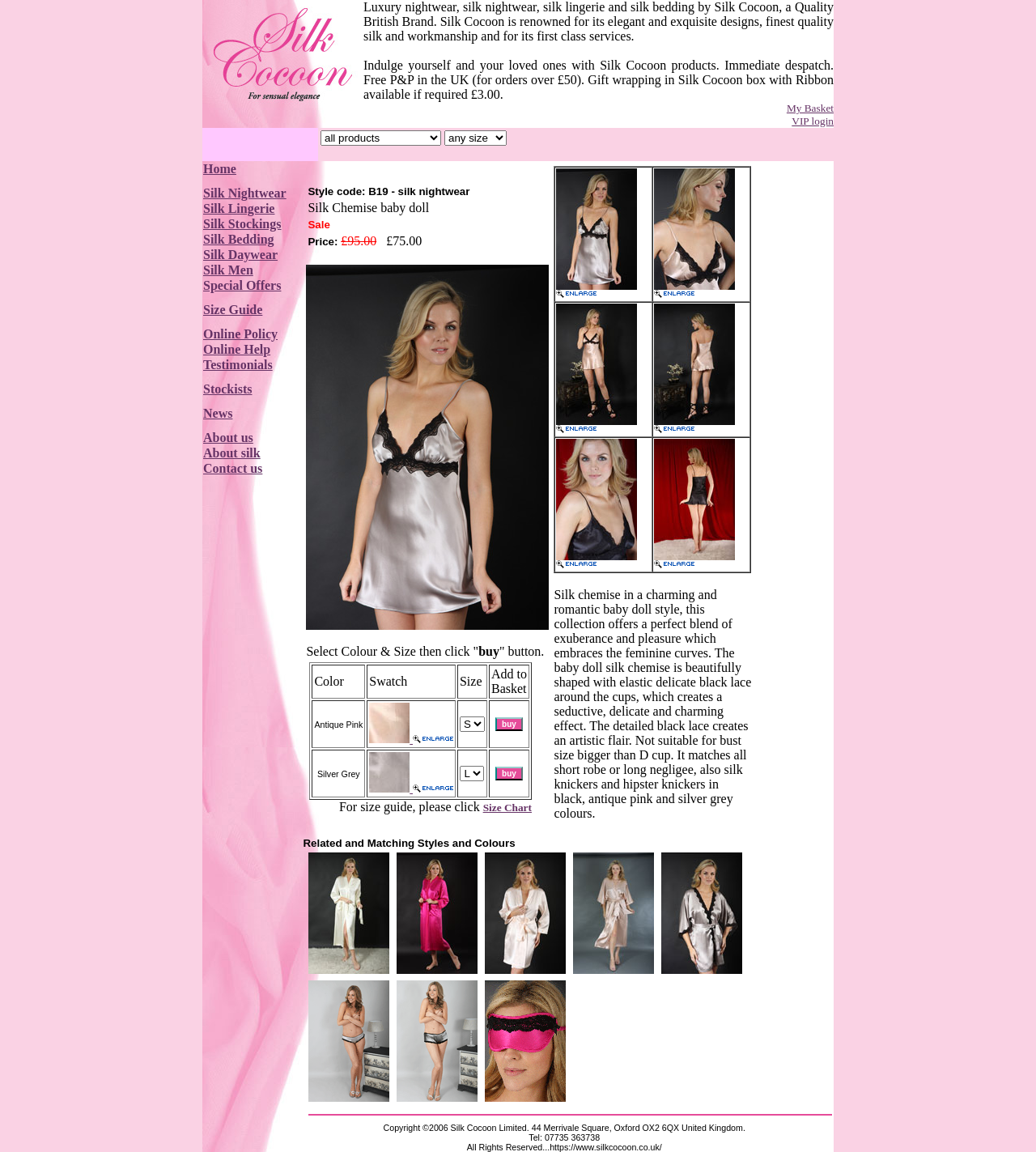Describe every aspect of the webpage comprehensively.

This webpage is an e-commerce site selling luxury silk nightwear, lingerie, and bedding. At the top, there is a logo image on the left, accompanied by a brief introduction to the brand, Silk Cocoon, which is a quality British brand renowned for its elegant designs, finest quality silk, and excellent services. 

Below the logo, there is a navigation menu with links to various categories, including Home, Silk Nightwear, Silk Lingerie, Silk Stockings, Silk Bedding, Silk Daywear, Silk Men, Special Offers, Size Guide, Online Policy, Online Help, Testimonials, and Stockists. 

On the right side of the navigation menu, there are two links: "My Basket" and "VIP login". 

Further down the page, there is a section with a dropdown menu and a search bar, allowing users to filter products by size. 

The overall layout of the webpage is organized, with clear headings and concise text, making it easy to navigate and find specific products or information.